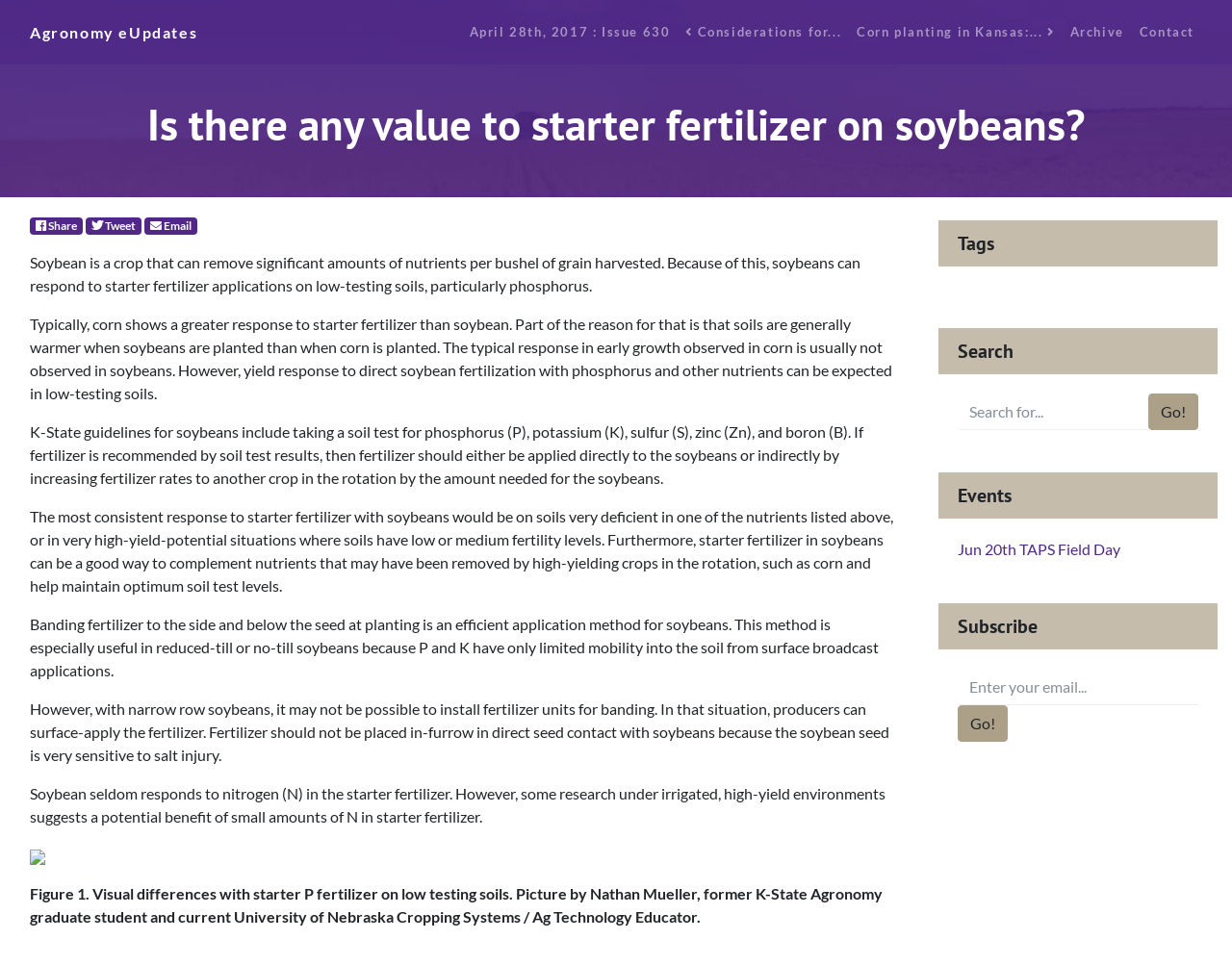Please provide the bounding box coordinate of the region that matches the element description: Go!. Coordinates should be in the format (top-left x, top-left y, bottom-right x, bottom-right y) and all values should be between 0 and 1.

[0.777, 0.731, 0.818, 0.768]